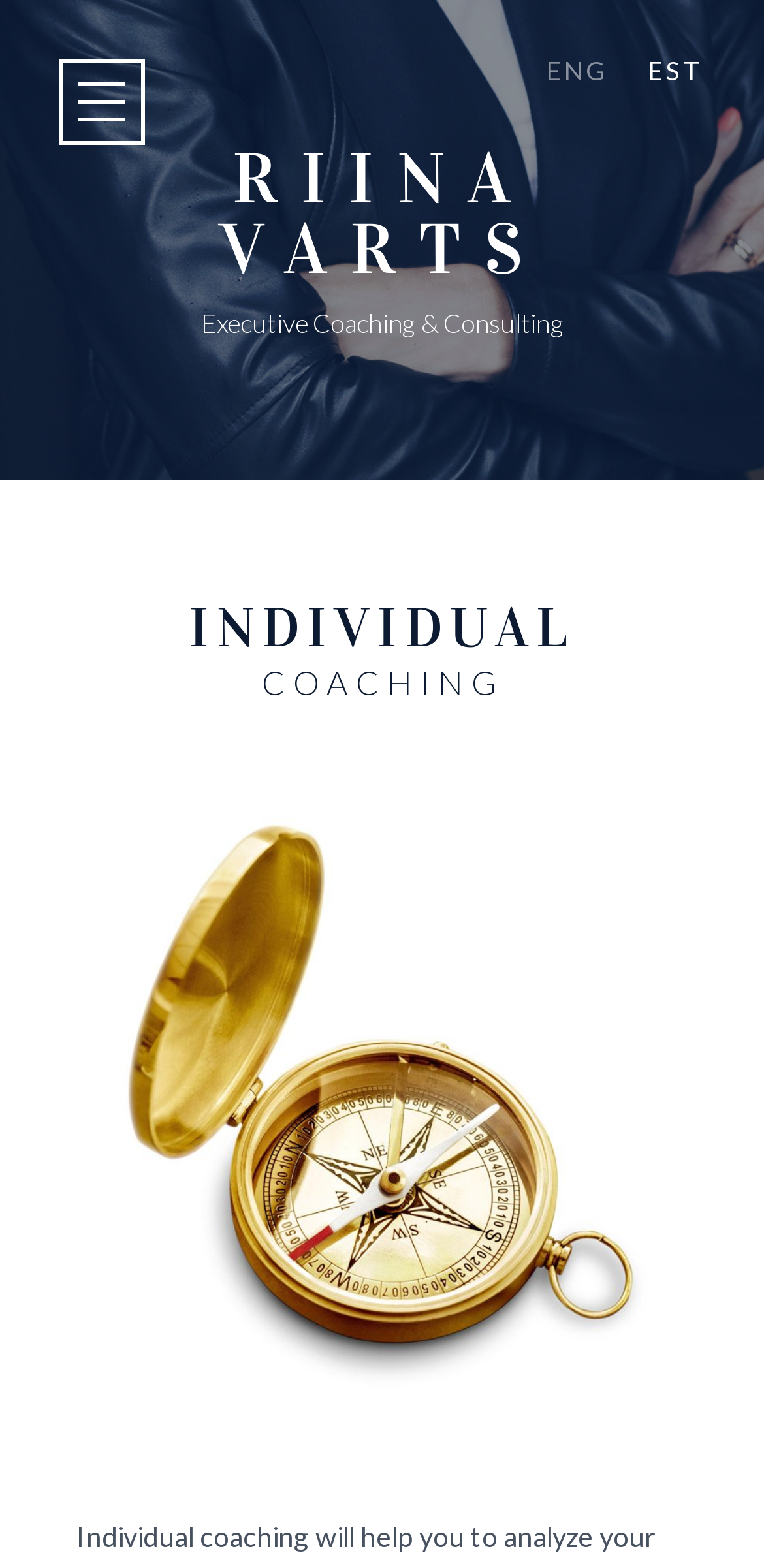Using the information from the screenshot, answer the following question thoroughly:
What is the theme of the individual coaching?

I inferred the theme of the individual coaching by looking at the emphasis on 'INDIVIDUAL COACHING' and the image of a compass below it, which suggests that the coaching is related to analyzing and navigating one's work and life.